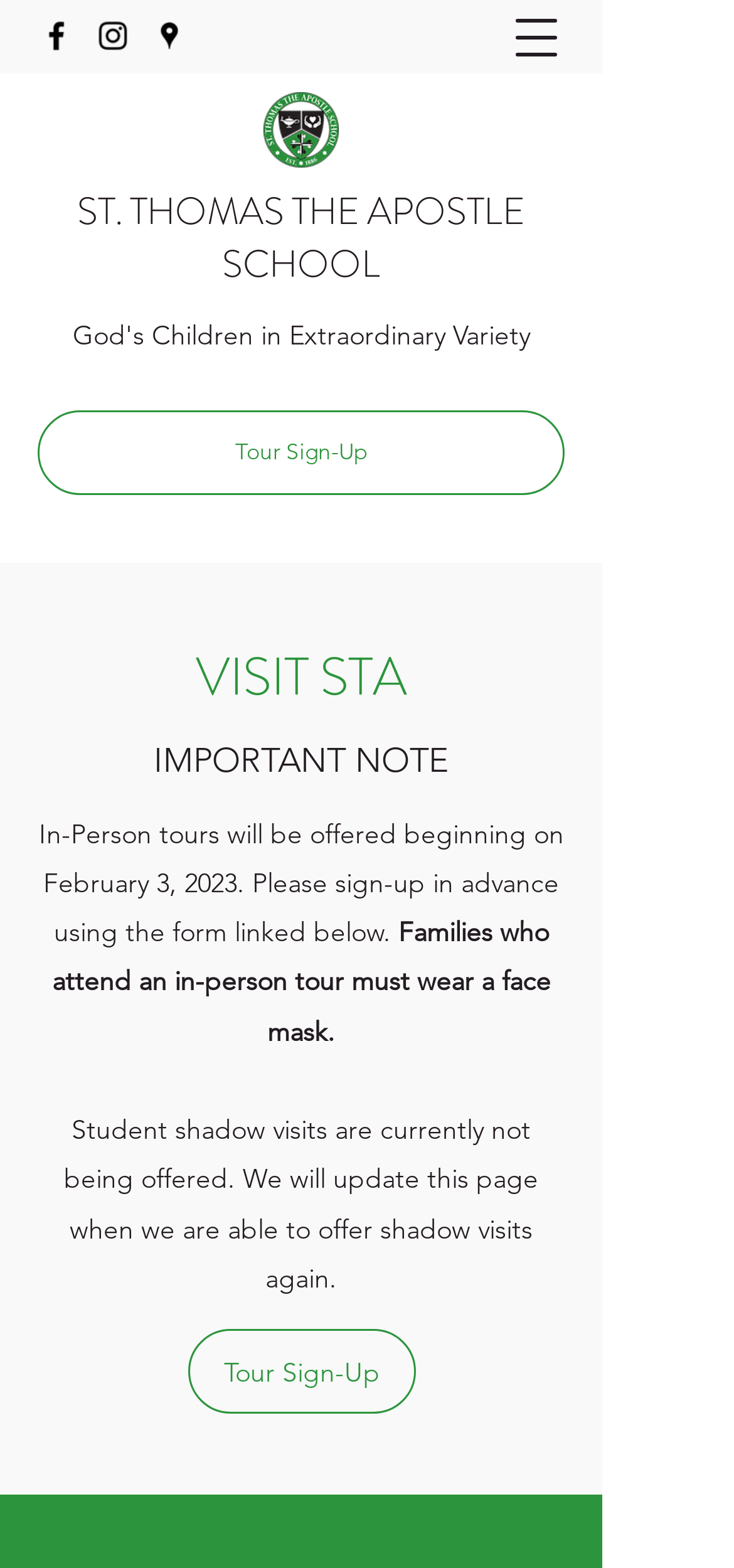Find the bounding box coordinates for the HTML element described in this sentence: "aria-label="Facebook"". Provide the coordinates as four float numbers between 0 and 1, in the format [left, top, right, bottom].

[0.051, 0.011, 0.103, 0.035]